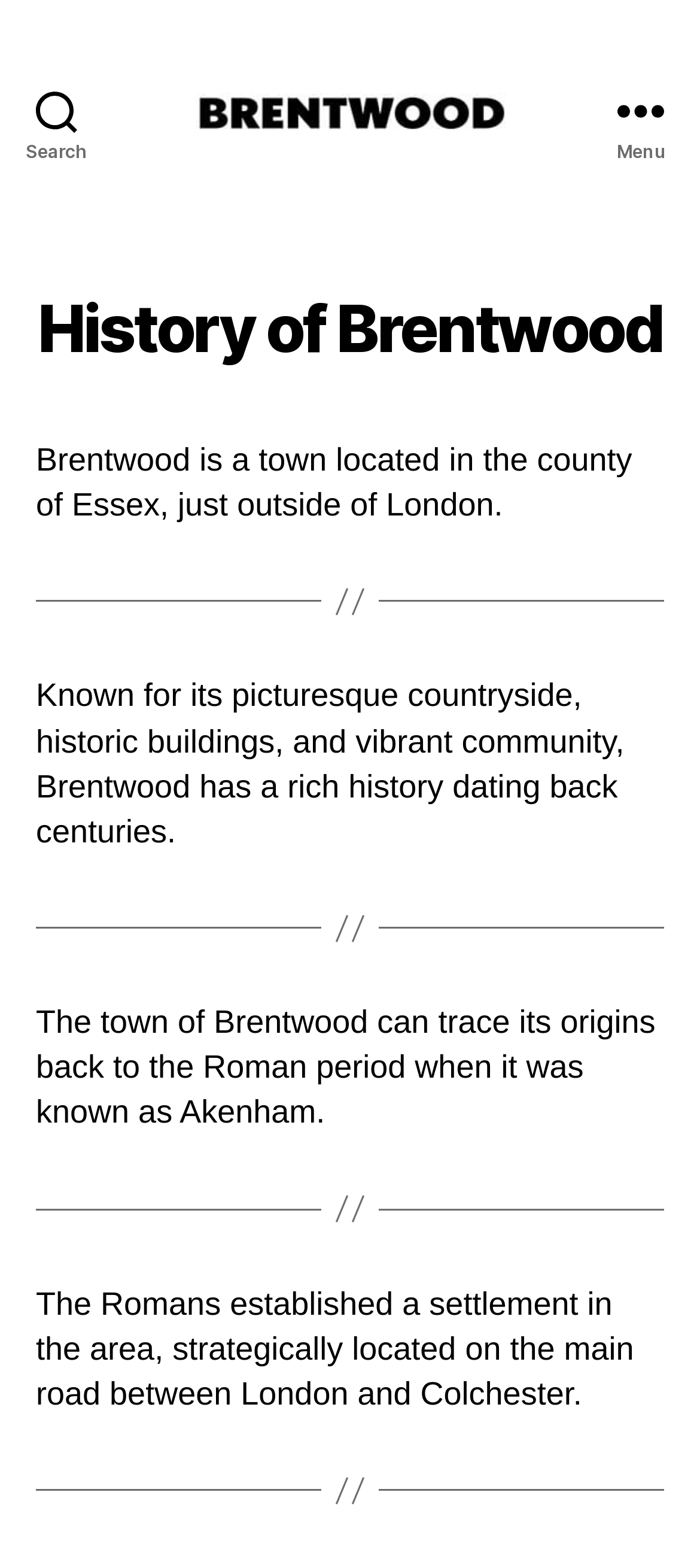Answer the question below with a single word or a brief phrase: 
What is Brentwood known for?

Picturesque countryside, historic buildings, and vibrant community